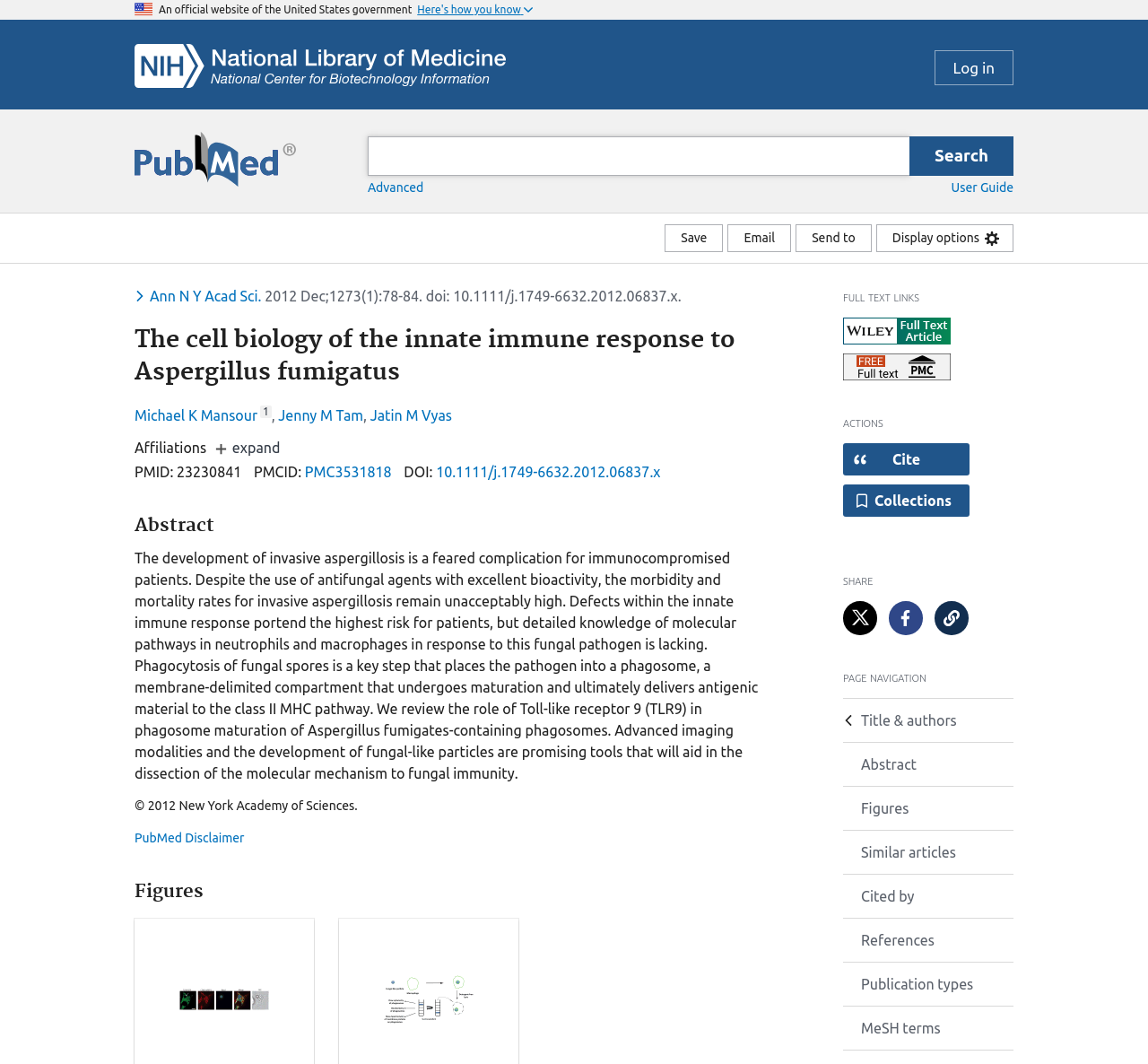Provide the bounding box coordinates of the section that needs to be clicked to accomplish the following instruction: "Save the article."

[0.579, 0.211, 0.63, 0.237]